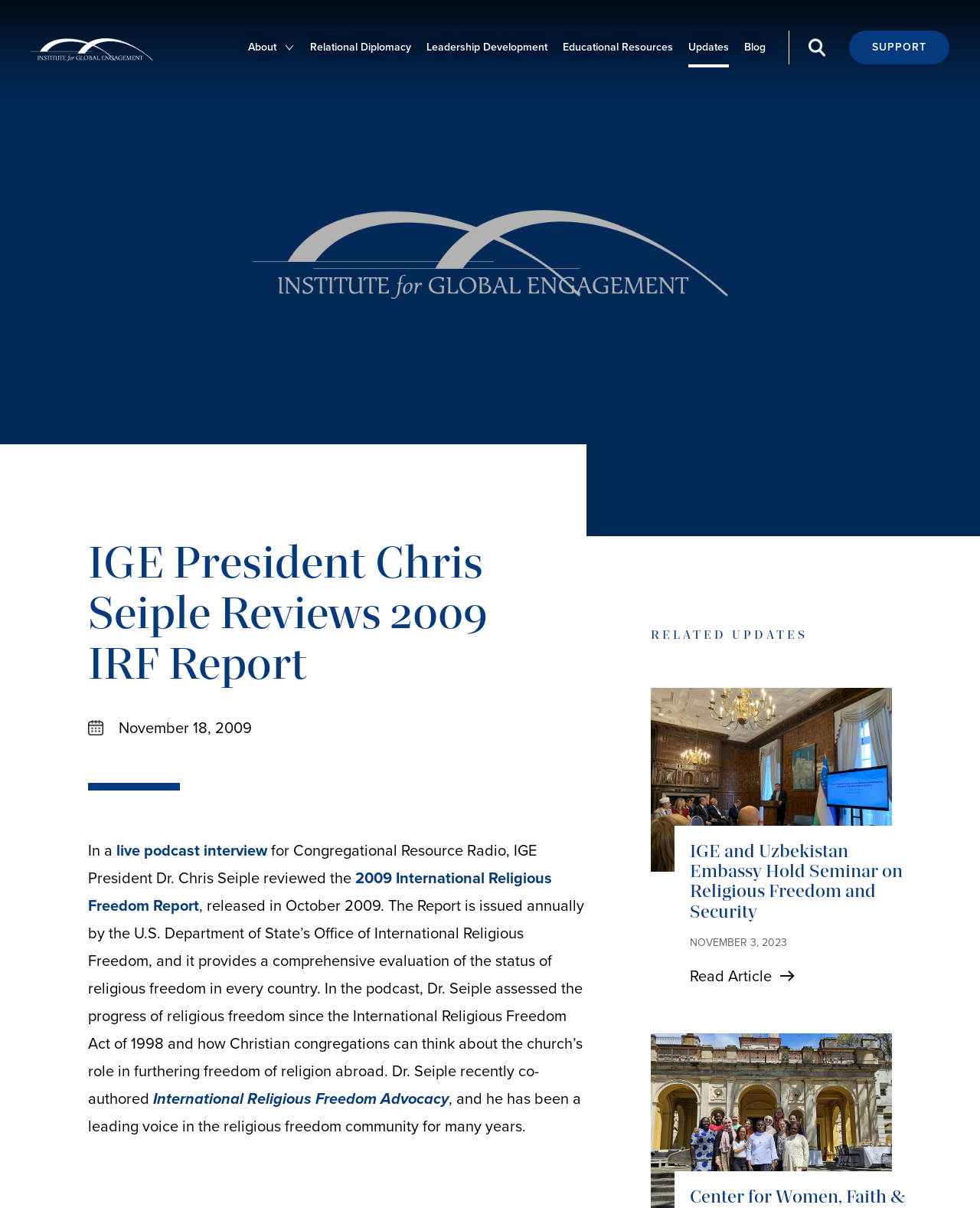How many related updates are listed on the webpage?
Refer to the image and give a detailed answer to the query.

I found the number of related updates by looking at the heading element with the content 'RELATED UPDATES' and counting the number of link elements below it, which are 2.